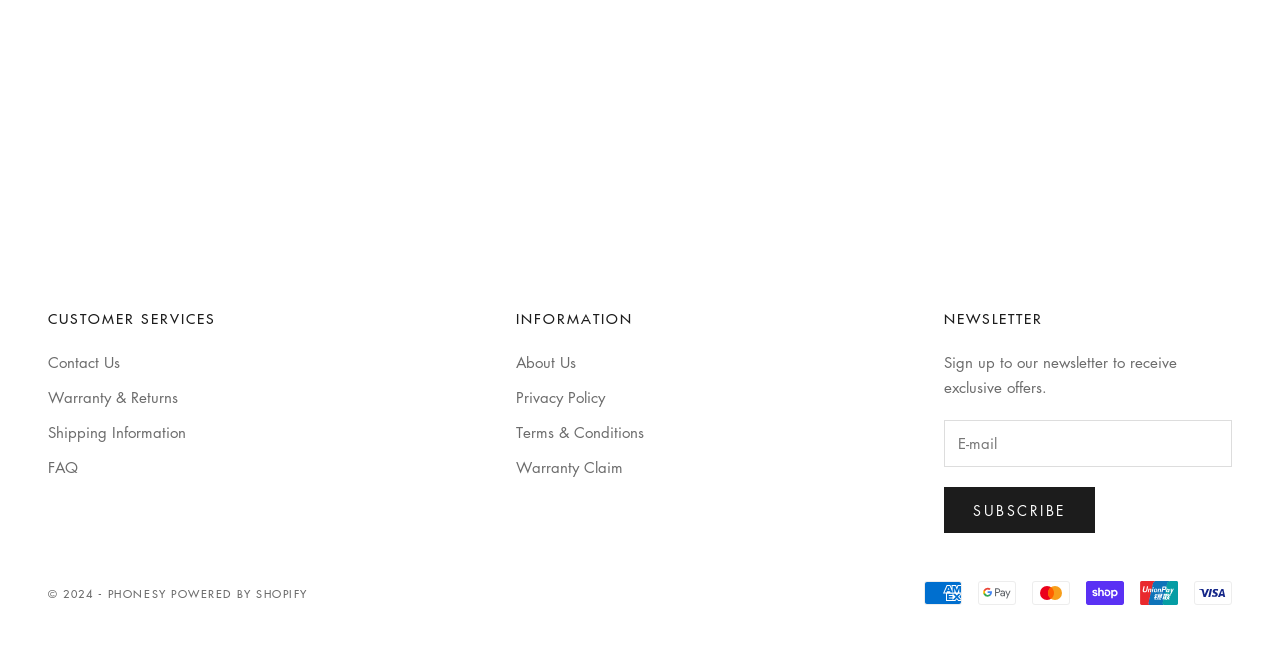What is the copyright year of the website?
Please give a detailed and elaborate explanation in response to the question.

The copyright year of the website is mentioned at the bottom of the page as '© 2024 - PHONESY'.